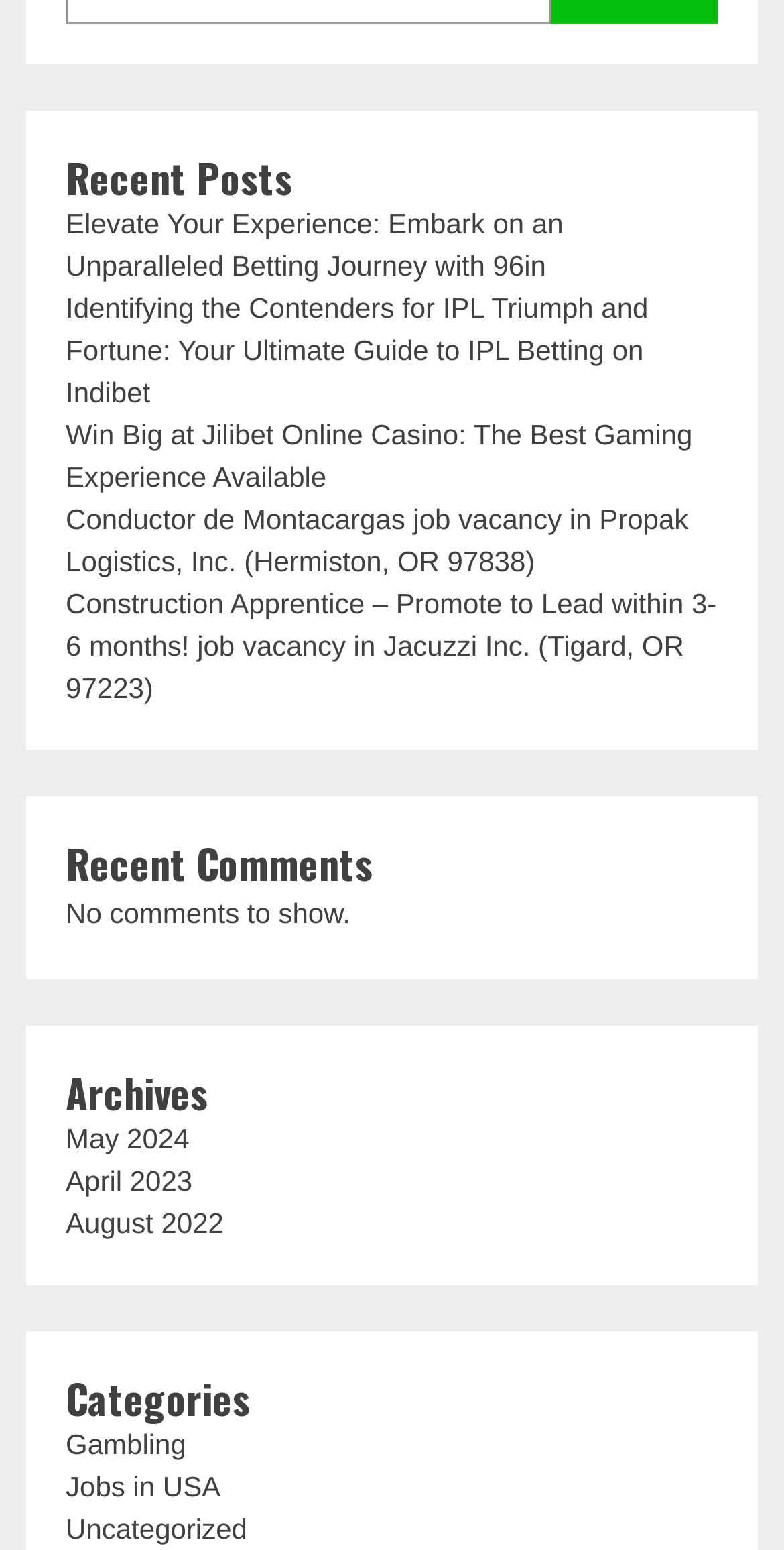Reply to the question with a brief word or phrase: What is the category of the link 'Win Big at Jilibet Online Casino: The Best Gaming Experience Available'?

Gambling